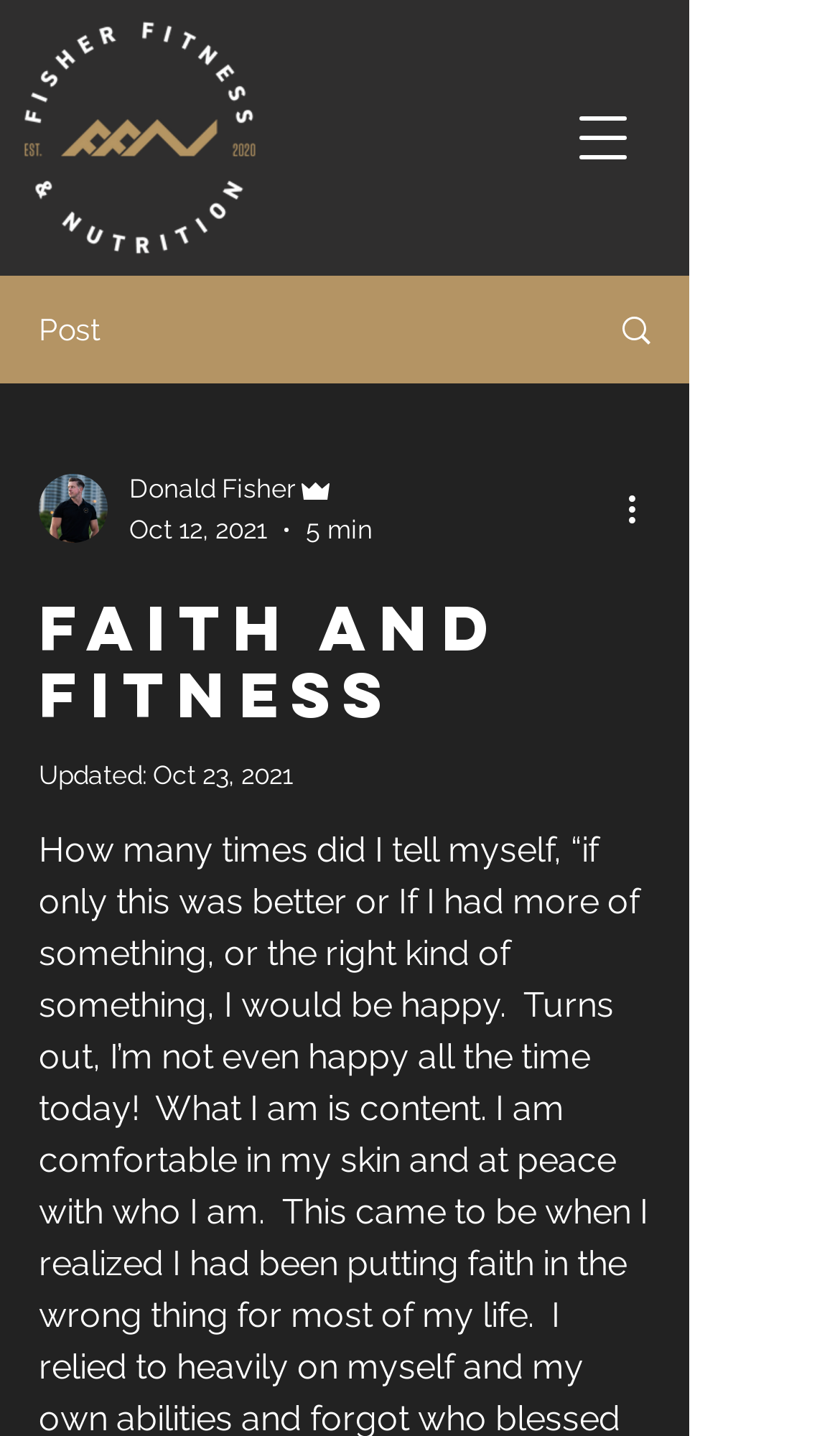Respond with a single word or short phrase to the following question: 
What is the type of the top-left image?

Gold-White